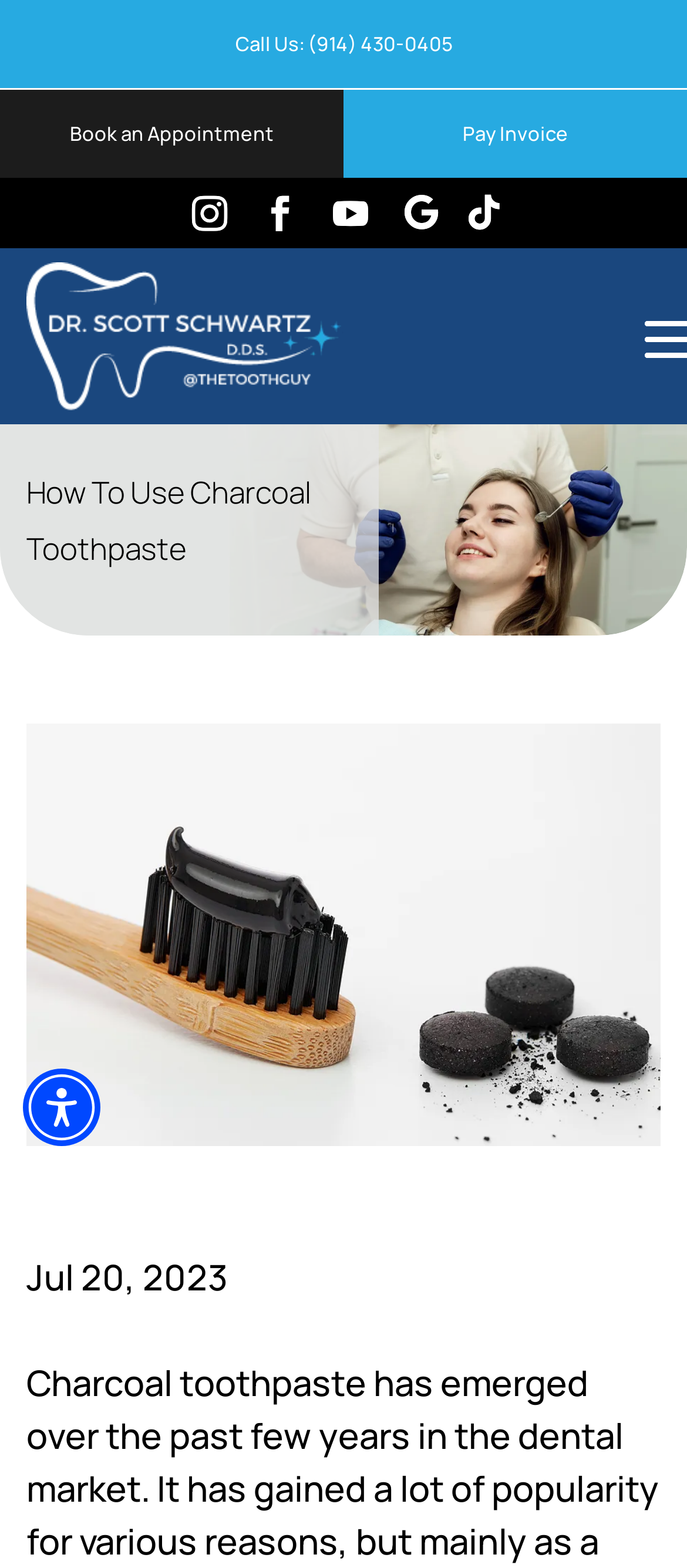Identify the primary heading of the webpage and provide its text.

How To Use Charcoal Toothpaste